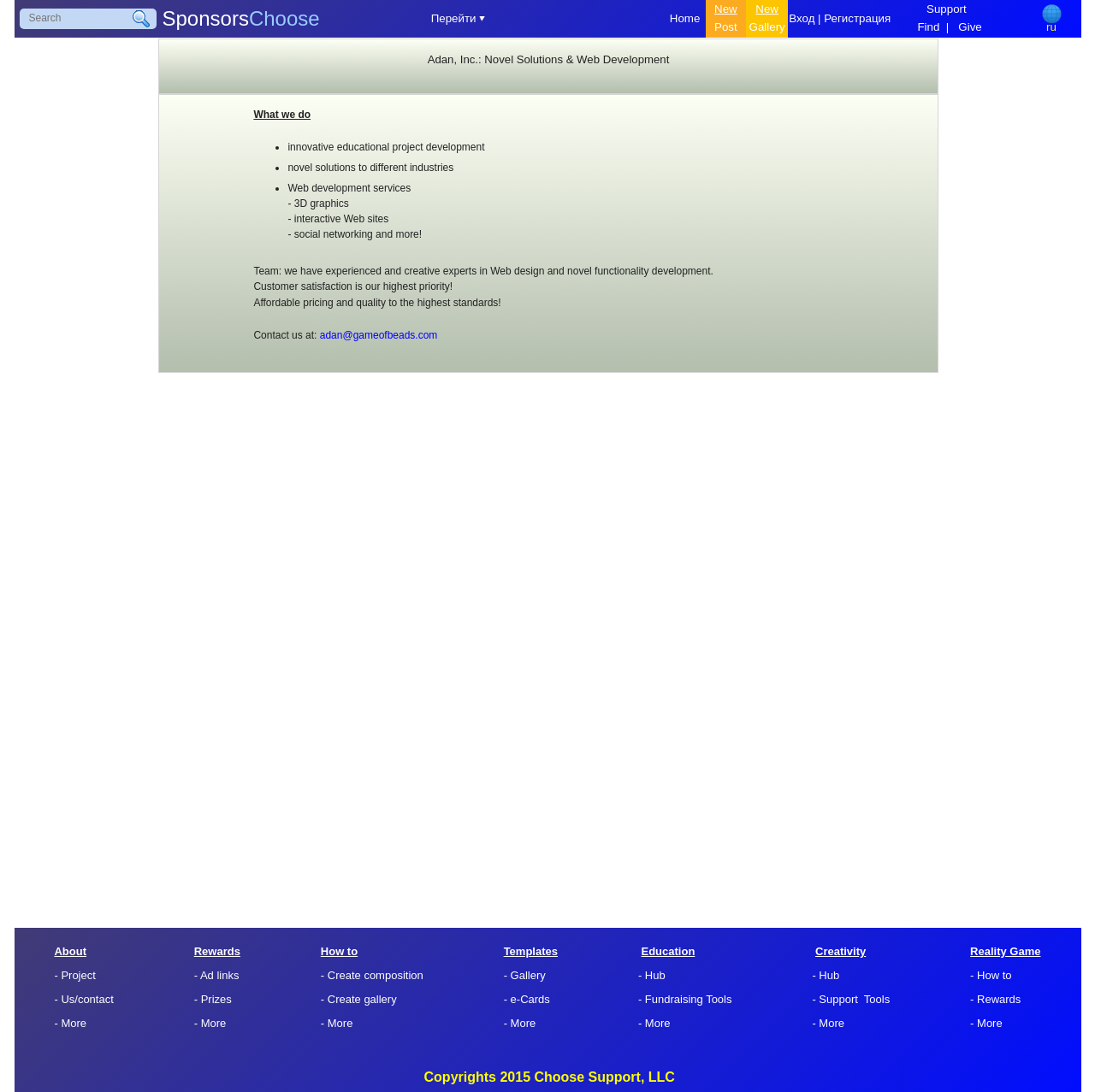Find the bounding box coordinates for the element that must be clicked to complete the instruction: "Learn about Adan, Inc.". The coordinates should be four float numbers between 0 and 1, indicated as [left, top, right, bottom].

[0.157, 0.047, 0.845, 0.074]